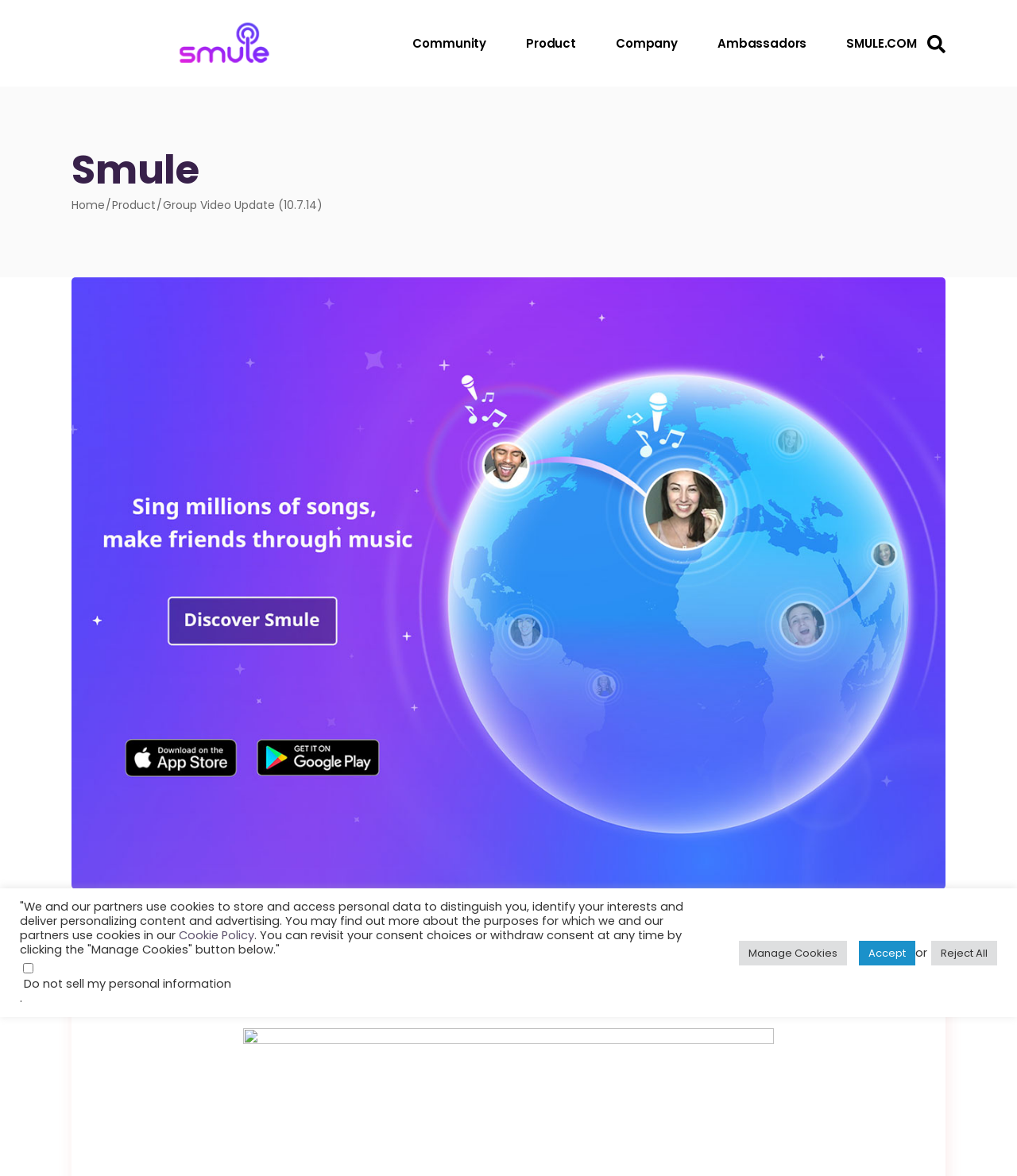Point out the bounding box coordinates of the section to click in order to follow this instruction: "Click the Manage Cookies button".

[0.727, 0.8, 0.833, 0.821]